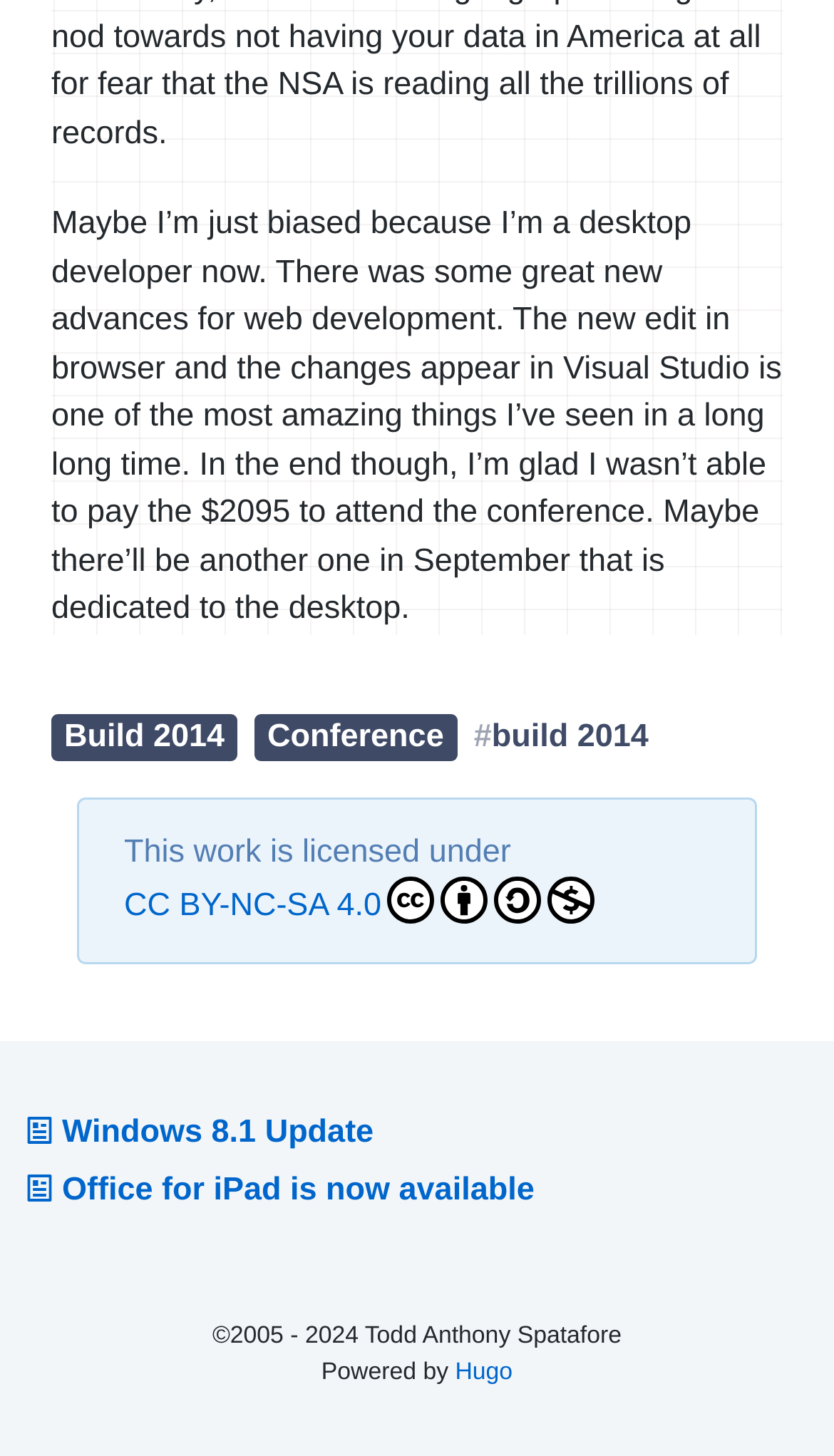Determine the bounding box for the described UI element: "Windows 8.1 Update".

[0.021, 0.765, 0.448, 0.79]